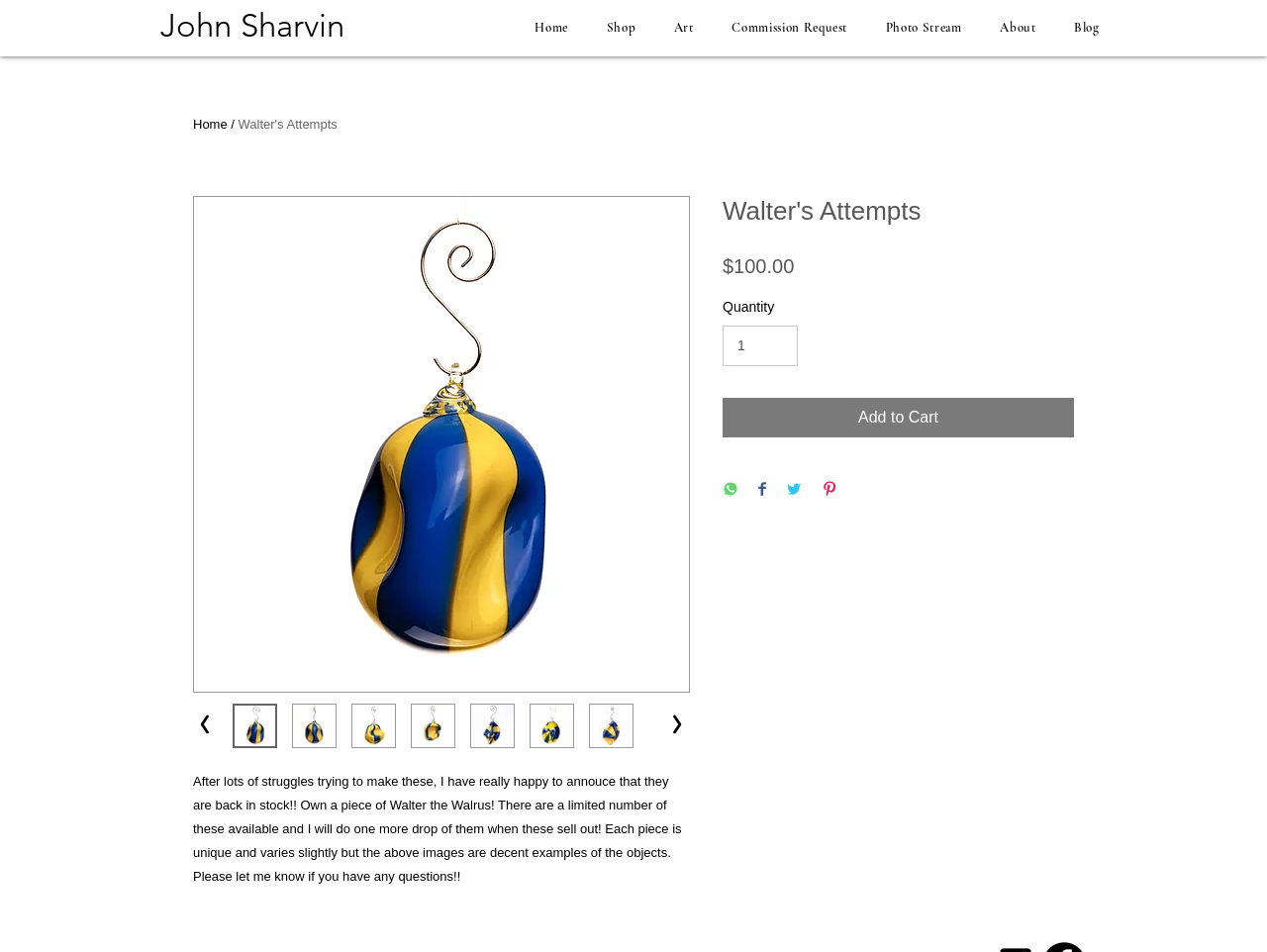What is the purpose of the 'Add to Cart' button?
Utilize the information in the image to give a detailed answer to the question.

The 'Add to Cart' button is a call-to-action that allows users to add the product to their shopping cart, indicating that its purpose is to facilitate the purchasing process.